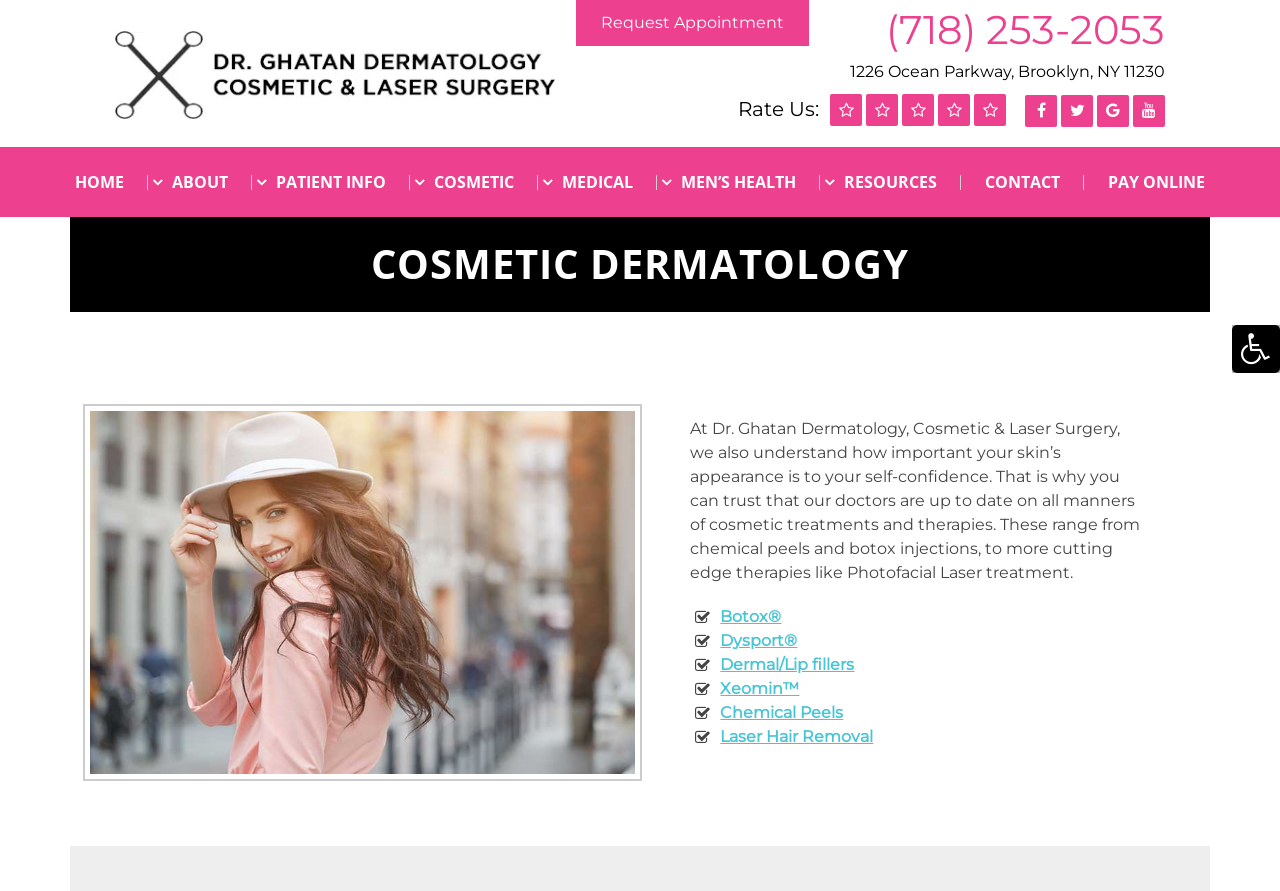Please indicate the bounding box coordinates for the clickable area to complete the following task: "Click the 'Request Appointment' link". The coordinates should be specified as four float numbers between 0 and 1, i.e., [left, top, right, bottom].

[0.45, 0.0, 0.632, 0.052]